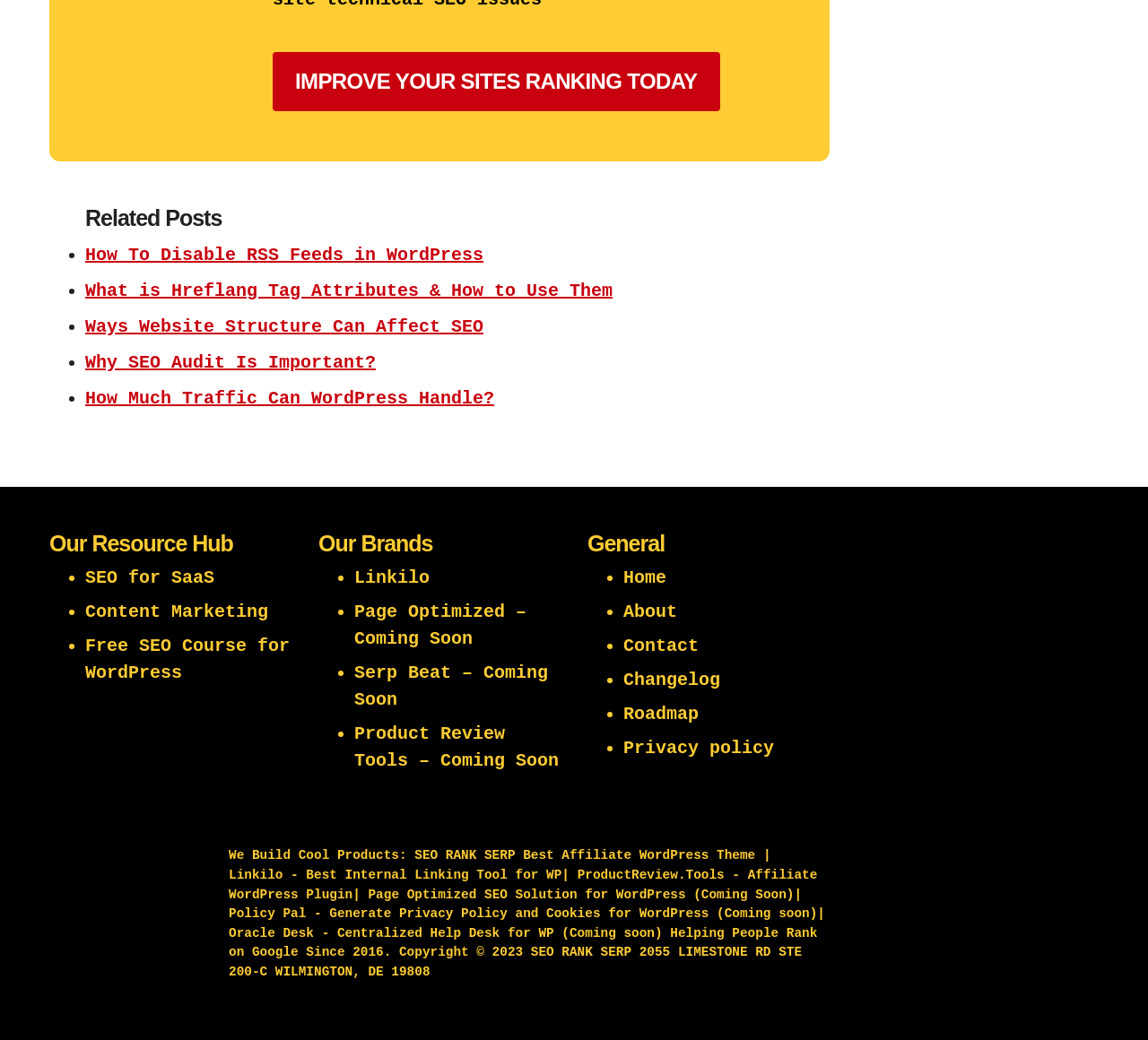Please locate the bounding box coordinates of the element that should be clicked to complete the given instruction: "Read 'How To Disable RSS Feeds in WordPress'".

[0.074, 0.235, 0.421, 0.255]